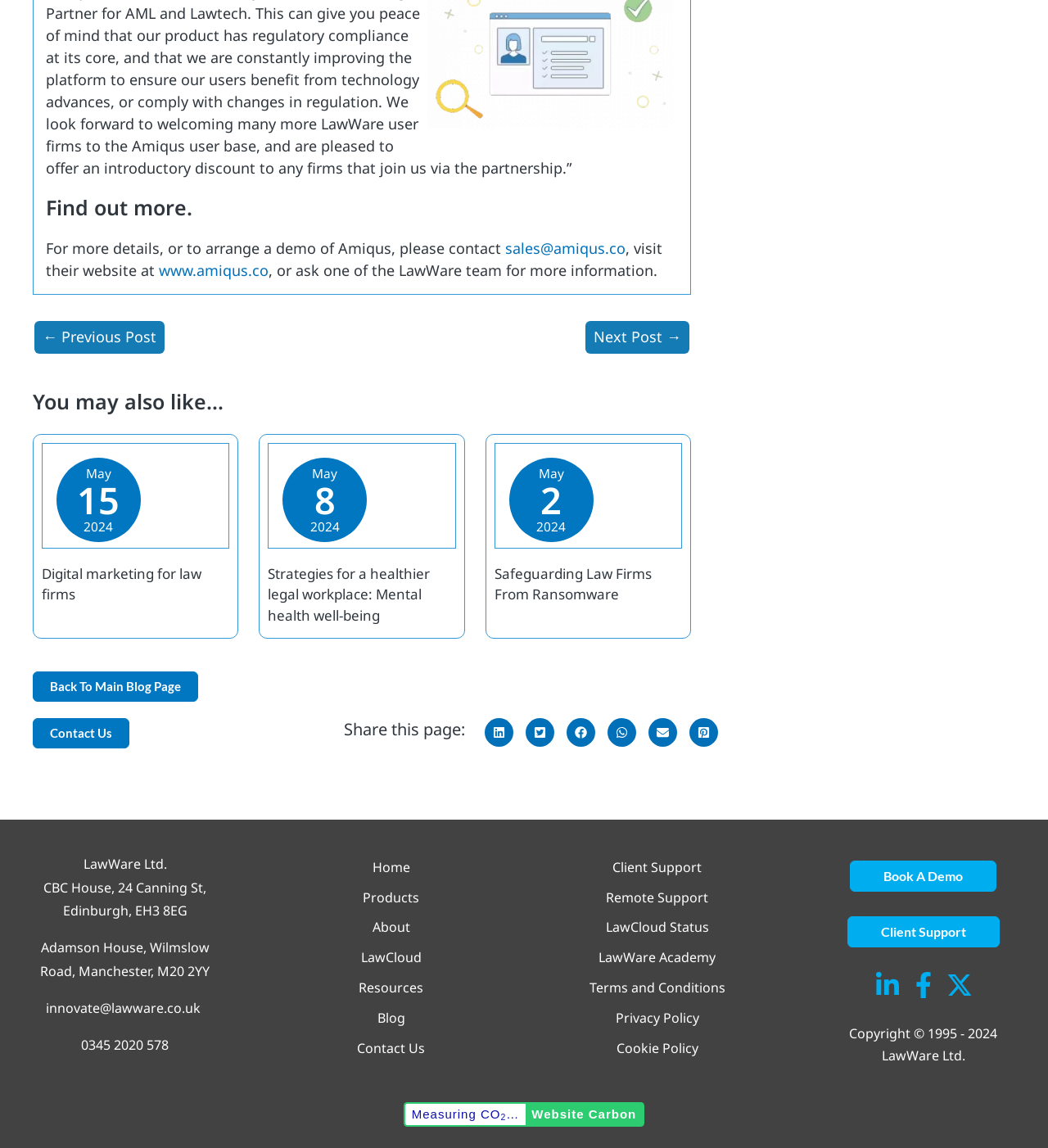Please find the bounding box for the UI component described as follows: "Send Comment".

None